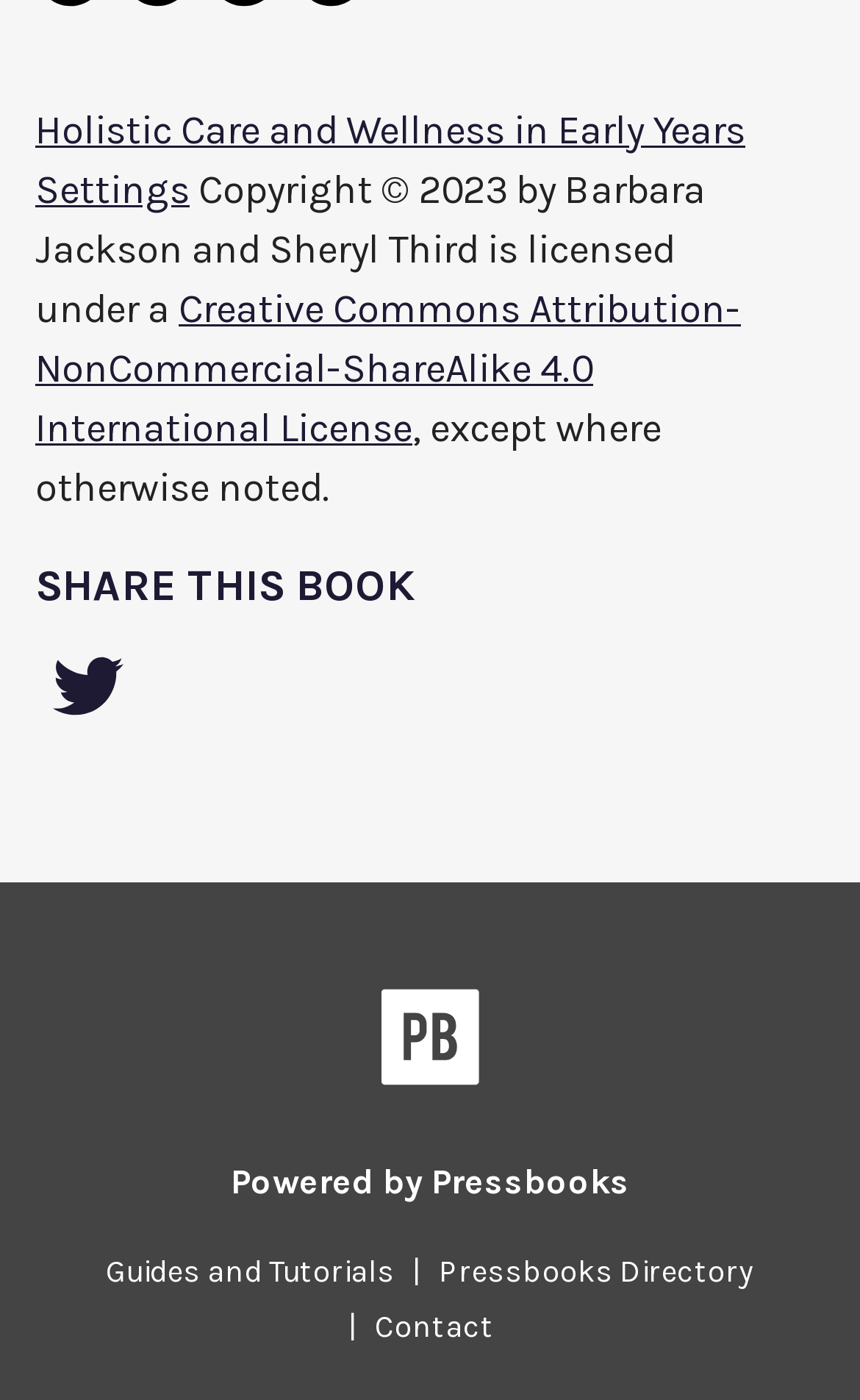Provide the bounding box coordinates of the section that needs to be clicked to accomplish the following instruction: "Share this book on Twitter."

[0.041, 0.468, 0.164, 0.529]